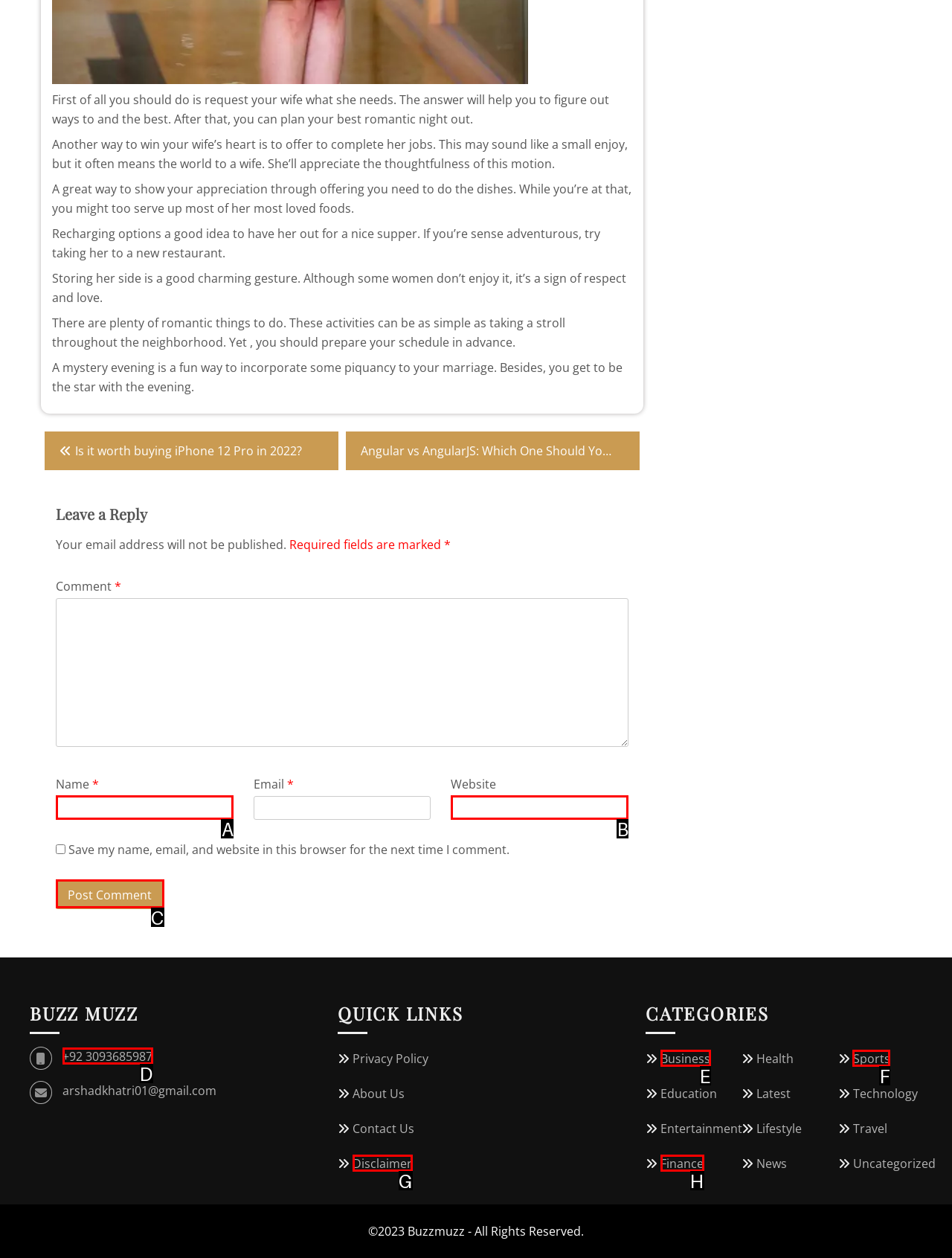Choose the UI element to click on to achieve this task: Post a comment. Reply with the letter representing the selected element.

C